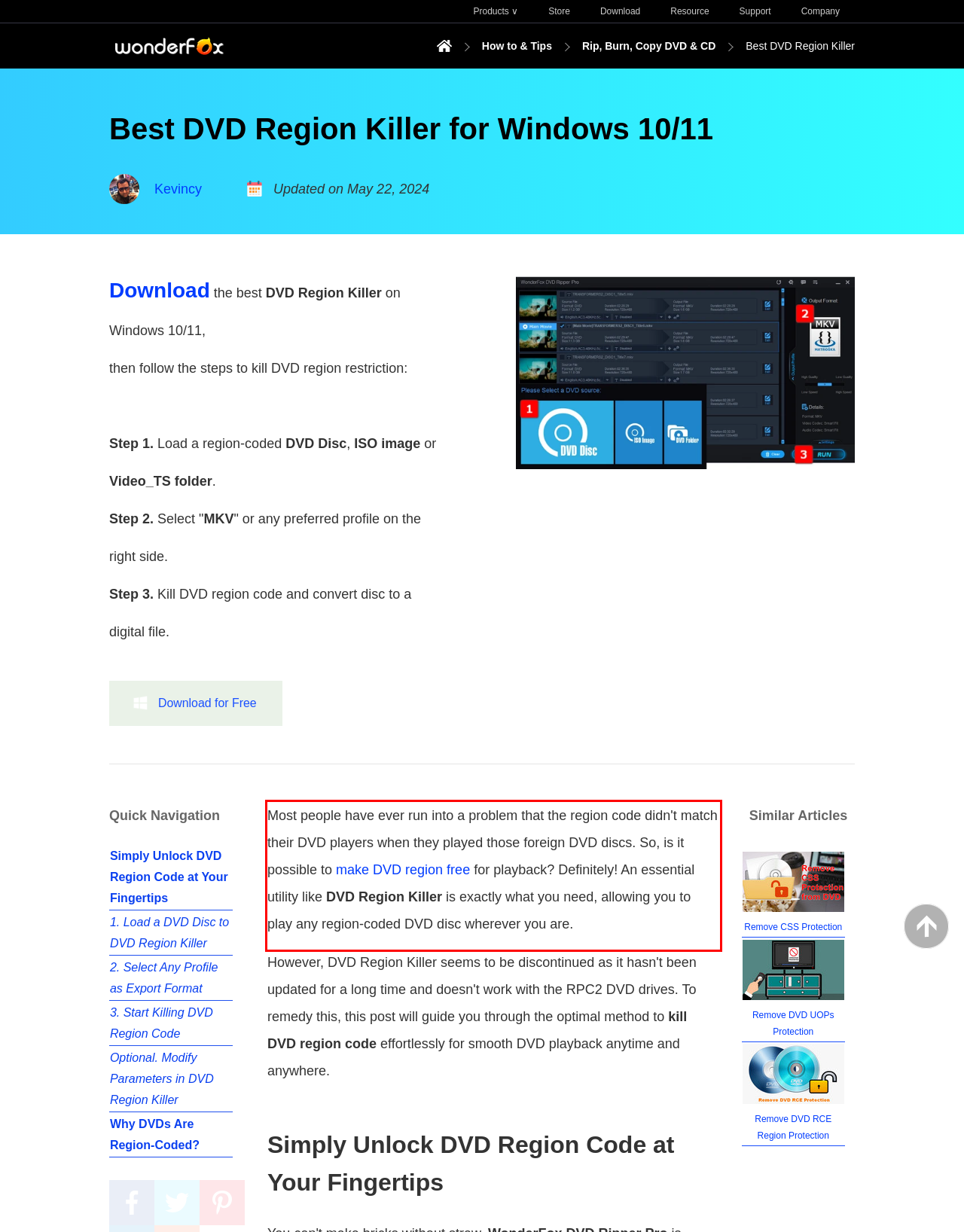Using the webpage screenshot, recognize and capture the text within the red bounding box.

Most people have ever run into a problem that the region code didn't match their DVD players when they played those foreign DVD discs. So, is it possible to make DVD region free for playback? Definitely! An essential utility like DVD Region Killer is exactly what you need, allowing you to play any region-coded DVD disc wherever you are.